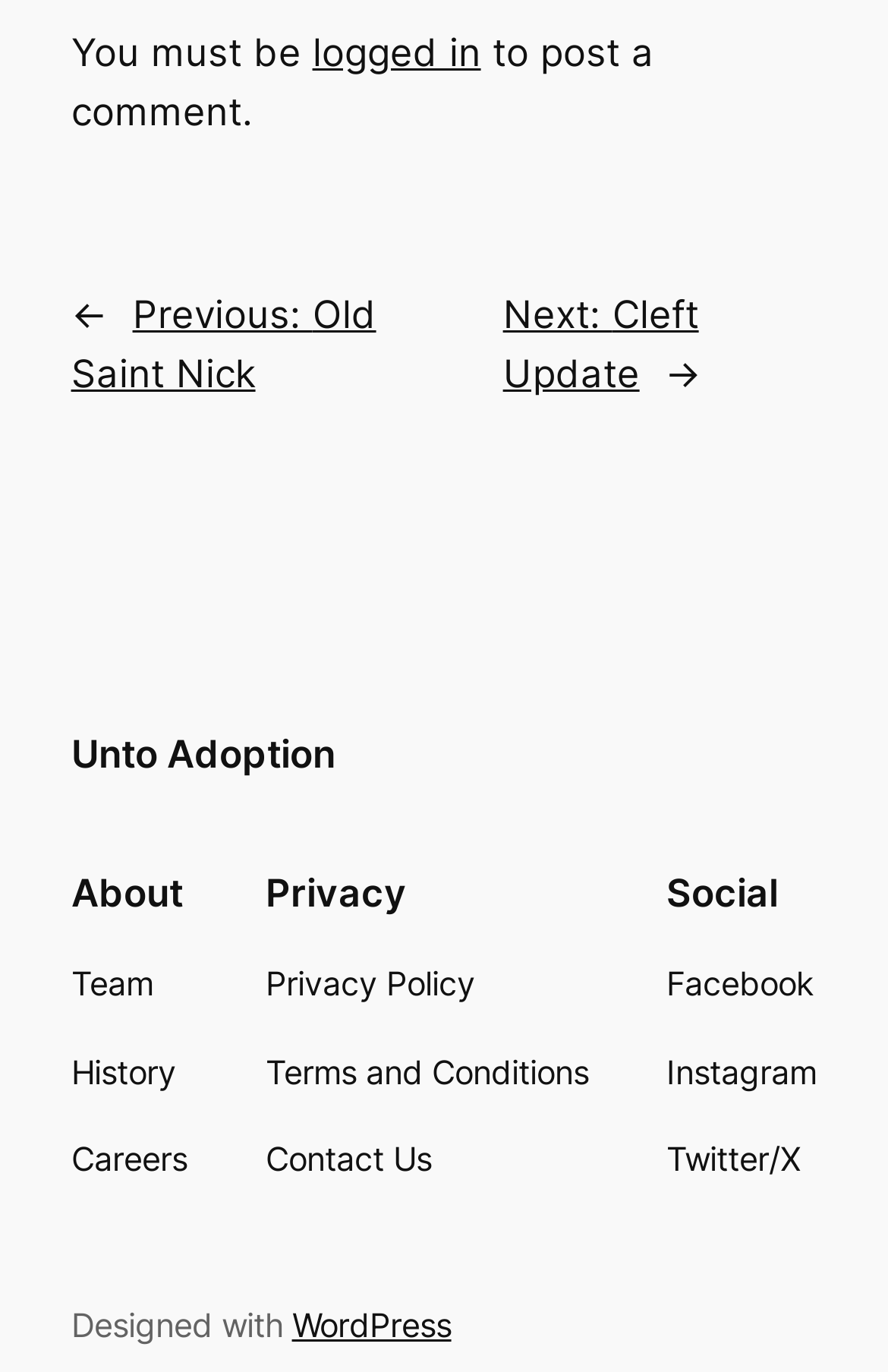Find the UI element described as: "Contact Us" and predict its bounding box coordinates. Ensure the coordinates are four float numbers between 0 and 1, [left, top, right, bottom].

[0.299, 0.827, 0.486, 0.864]